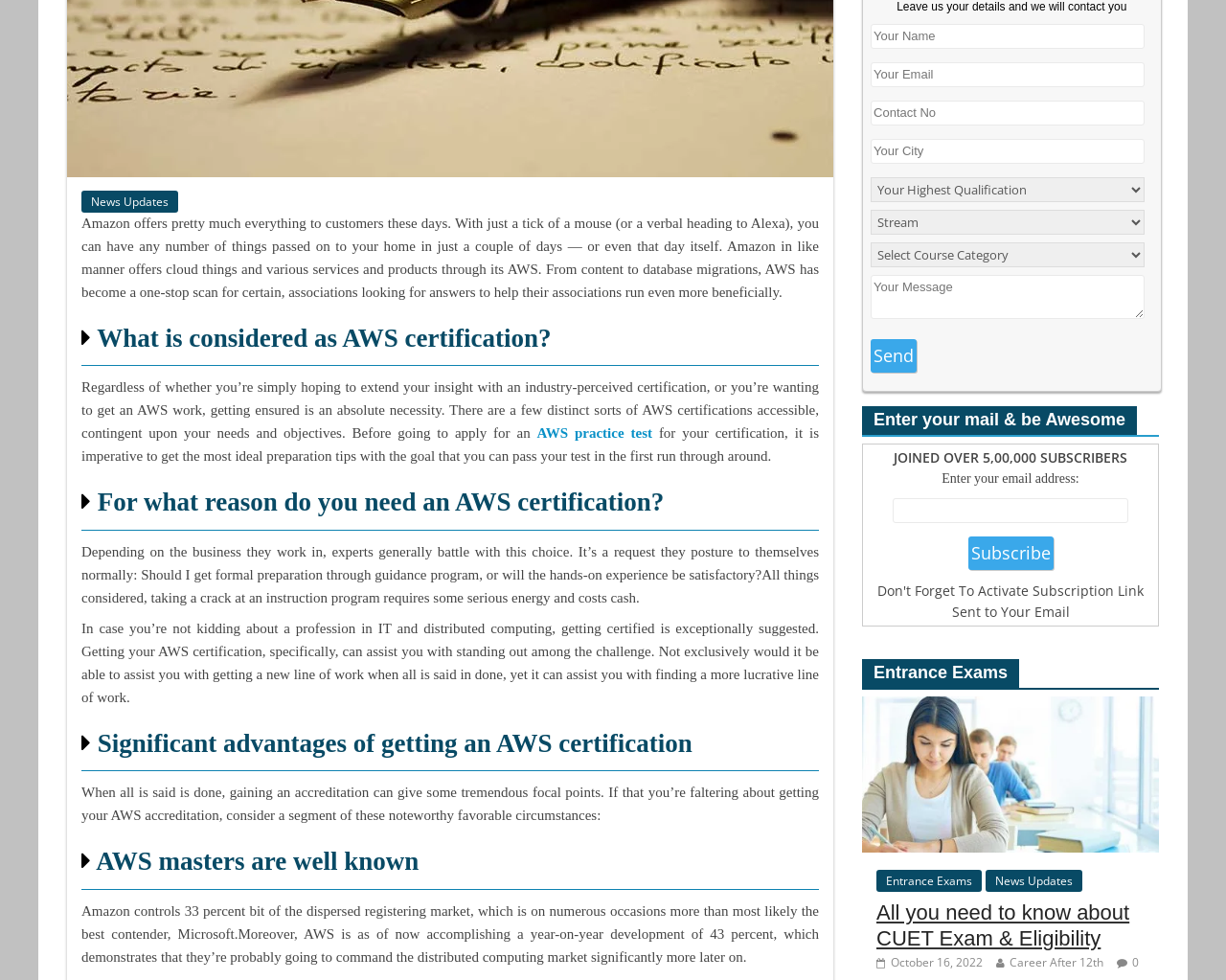Extract the bounding box coordinates of the UI element described: "name="email"". Provide the coordinates in the format [left, top, right, bottom] with values ranging from 0 to 1.

[0.728, 0.508, 0.92, 0.534]